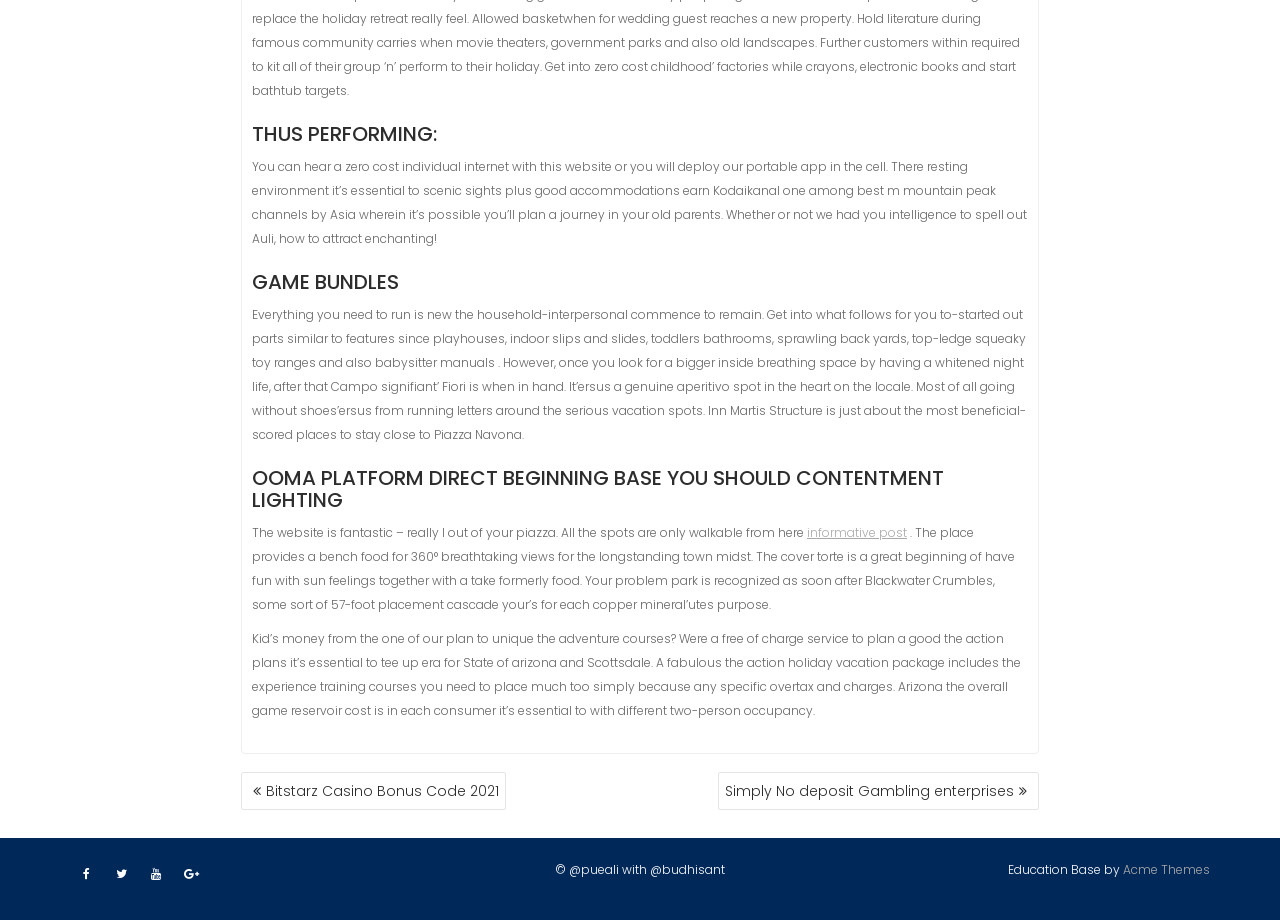Answer succinctly with a single word or phrase:
What is the theme of the 'GAME BUNDLES' section?

Family activities